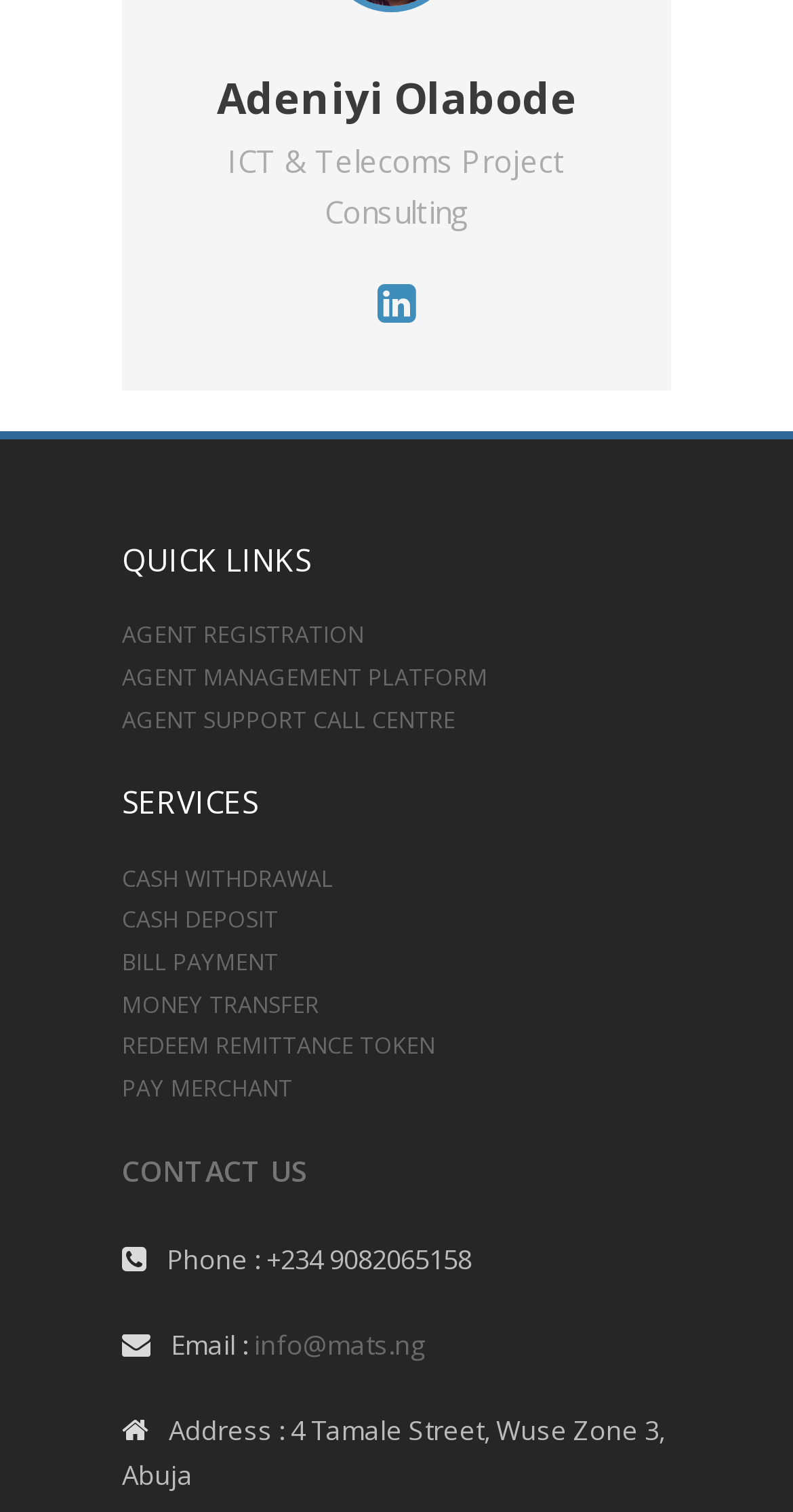Give the bounding box coordinates for the element described as: "Services".

[0.154, 0.518, 0.549, 0.544]